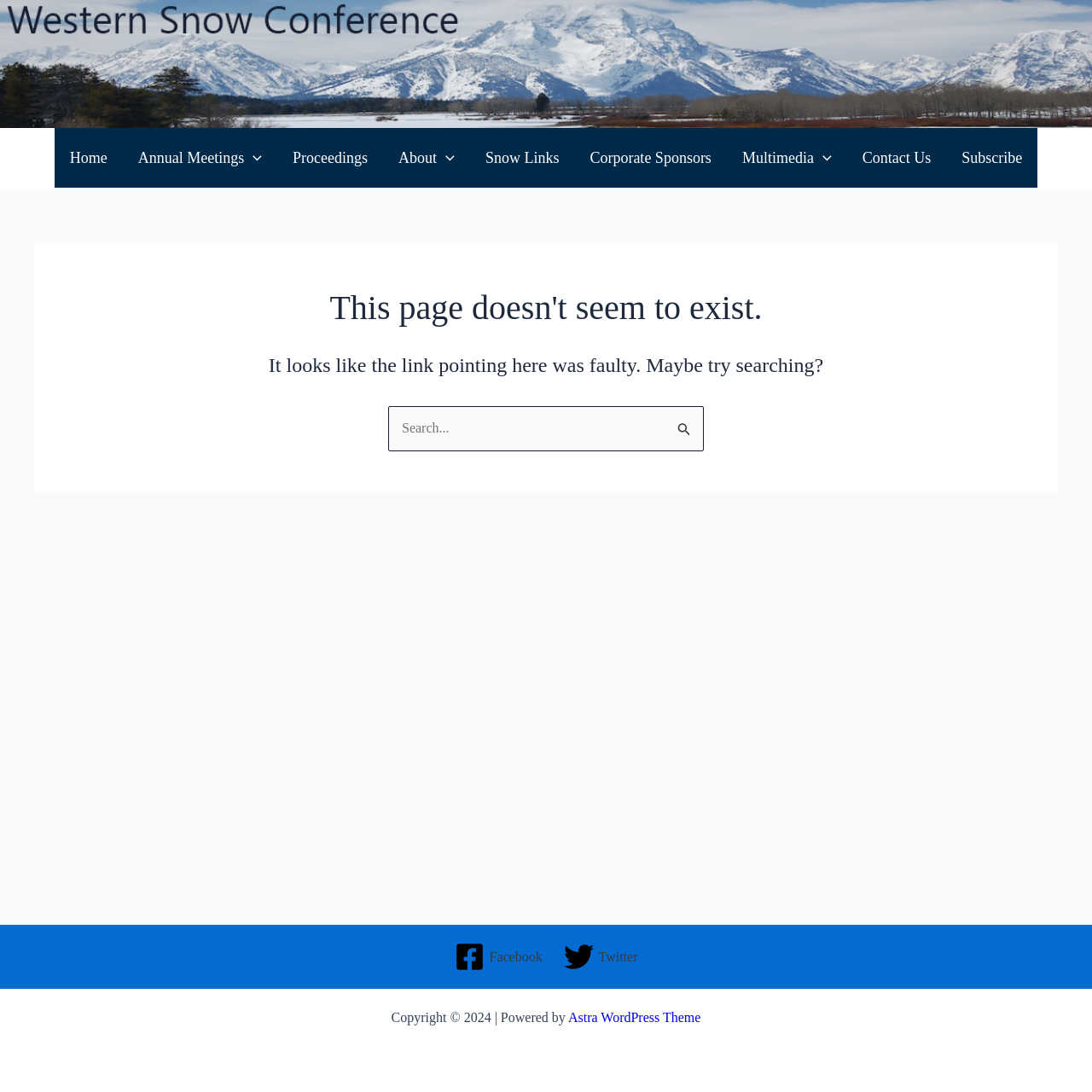How many social media links are at the bottom of the page?
Please provide a single word or phrase as the answer based on the screenshot.

2